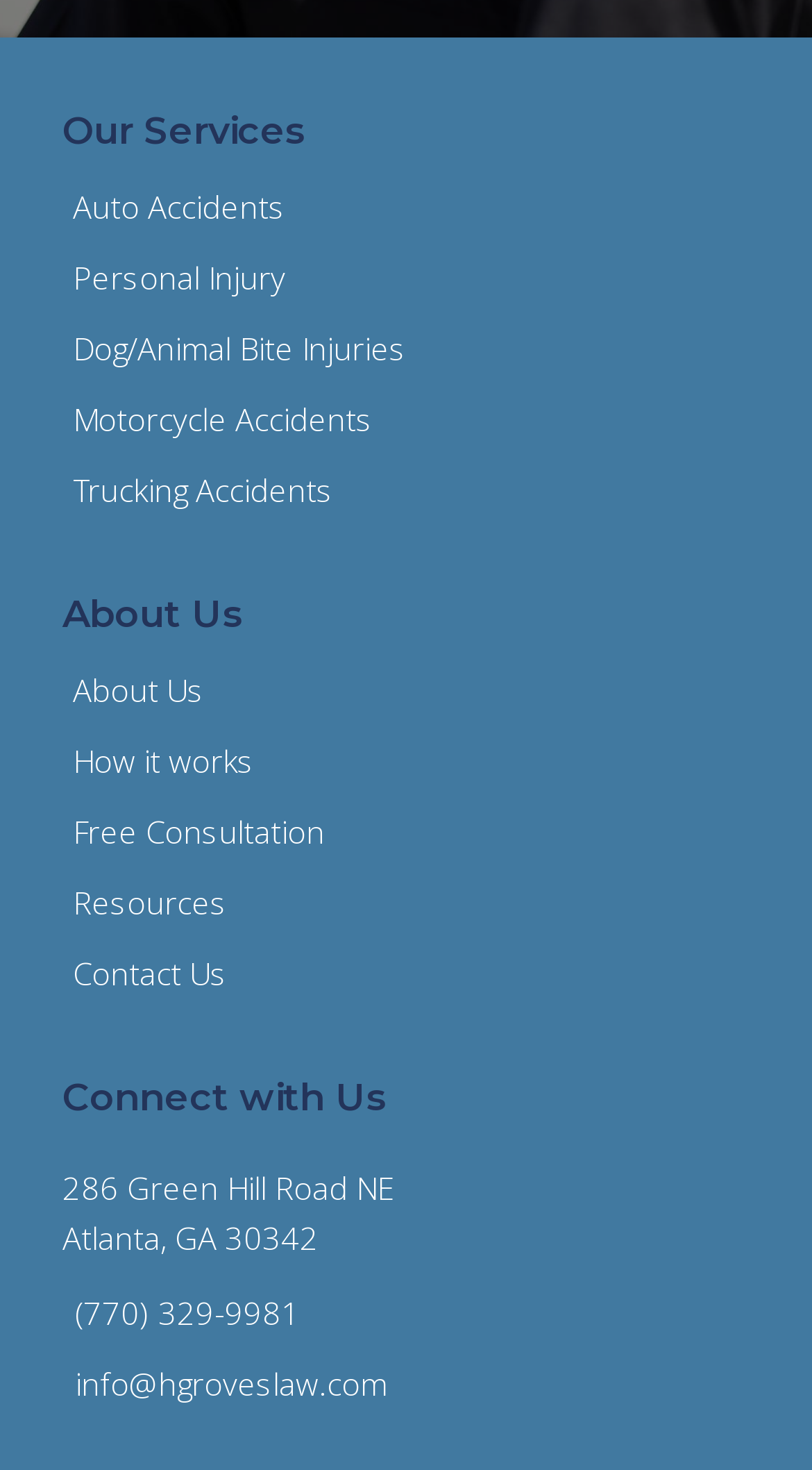Pinpoint the bounding box coordinates for the area that should be clicked to perform the following instruction: "Learn about Personal Injury".

[0.077, 0.178, 0.351, 0.2]